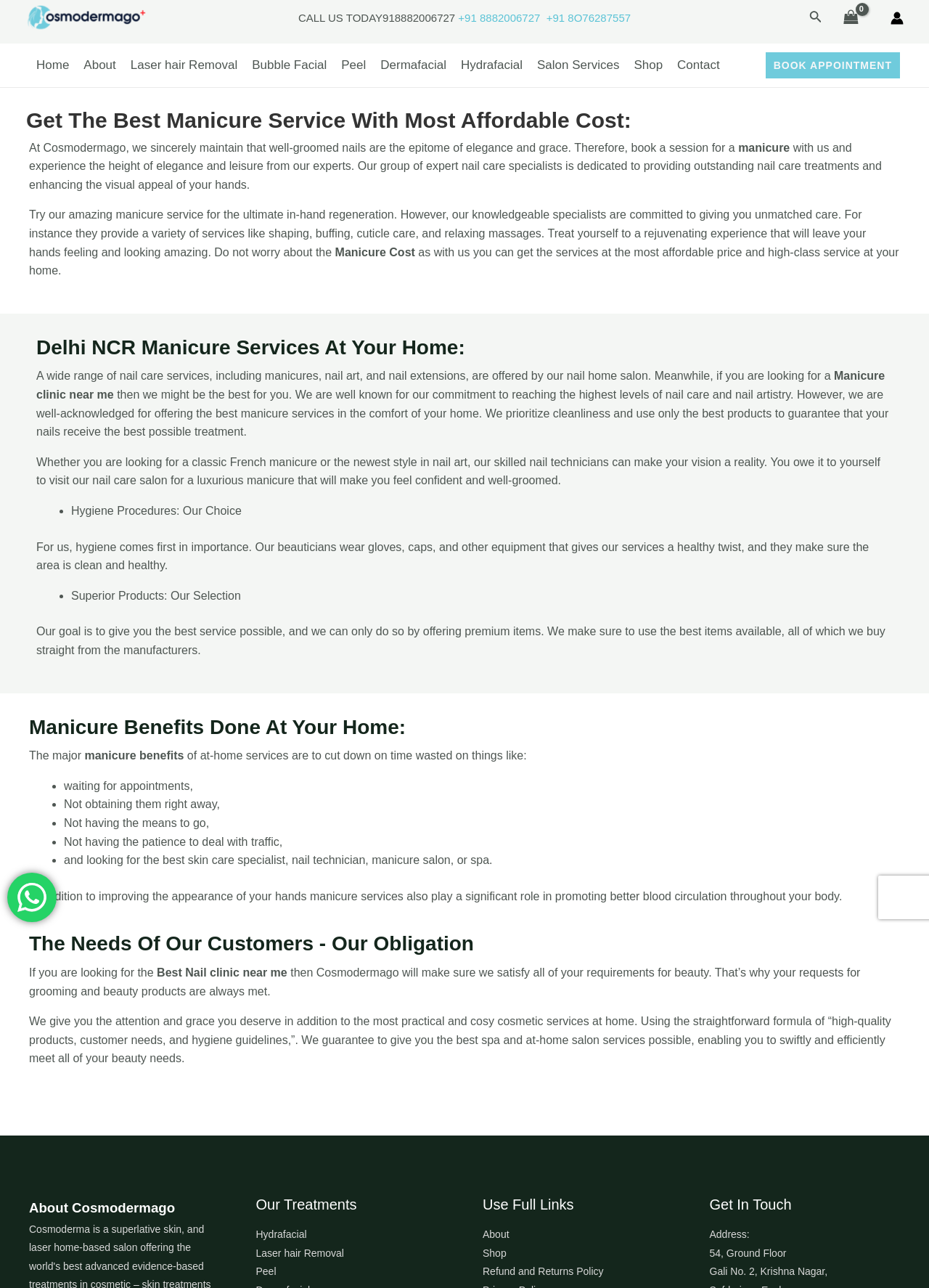Specify the bounding box coordinates of the element's area that should be clicked to execute the given instruction: "Click the 'BOOK APPOINTMENT' button". The coordinates should be four float numbers between 0 and 1, i.e., [left, top, right, bottom].

[0.824, 0.04, 0.969, 0.061]